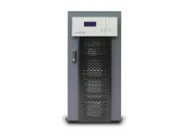What is the ideal application for the Labscand DS340-360 UPS?
Answer with a single word or phrase, using the screenshot for reference.

Industrial applications